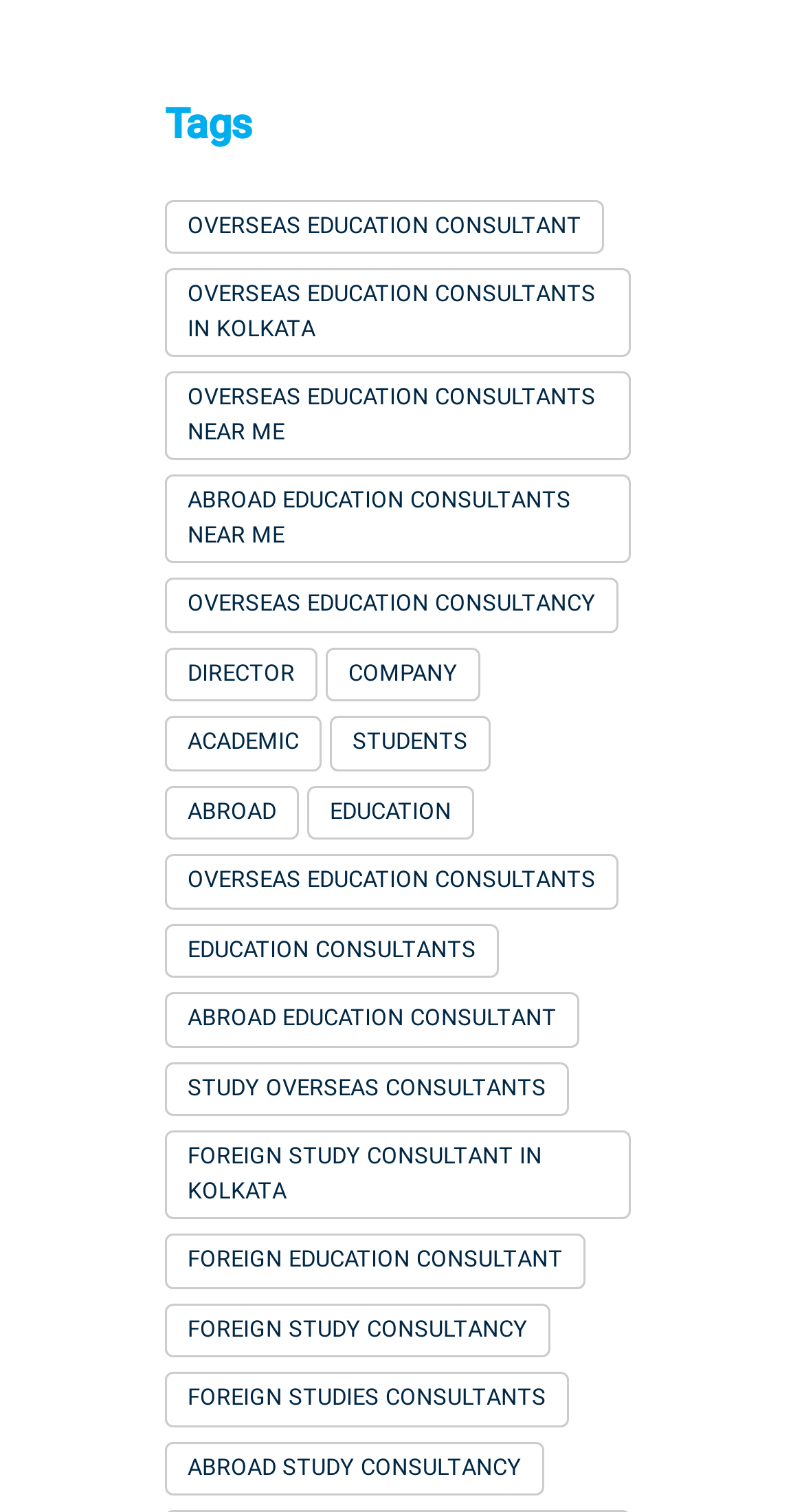How many links are related to 'Overseas Education'?
Using the information from the image, answer the question thoroughly.

By examining the links on the webpage, I count five links that contain the phrase 'Overseas Education', including 'OVERSEAS EDUCATION CONSULTANT', 'OVERSEAS EDUCATION CONSULTANTS IN KOLKATA', 'OVERSEAS EDUCATION CONSULTANTS NEAR ME', 'OVERSEAS EDUCATION CONSULTANCY', and 'OVERSEAS EDUCATION CONSULTANTS'.